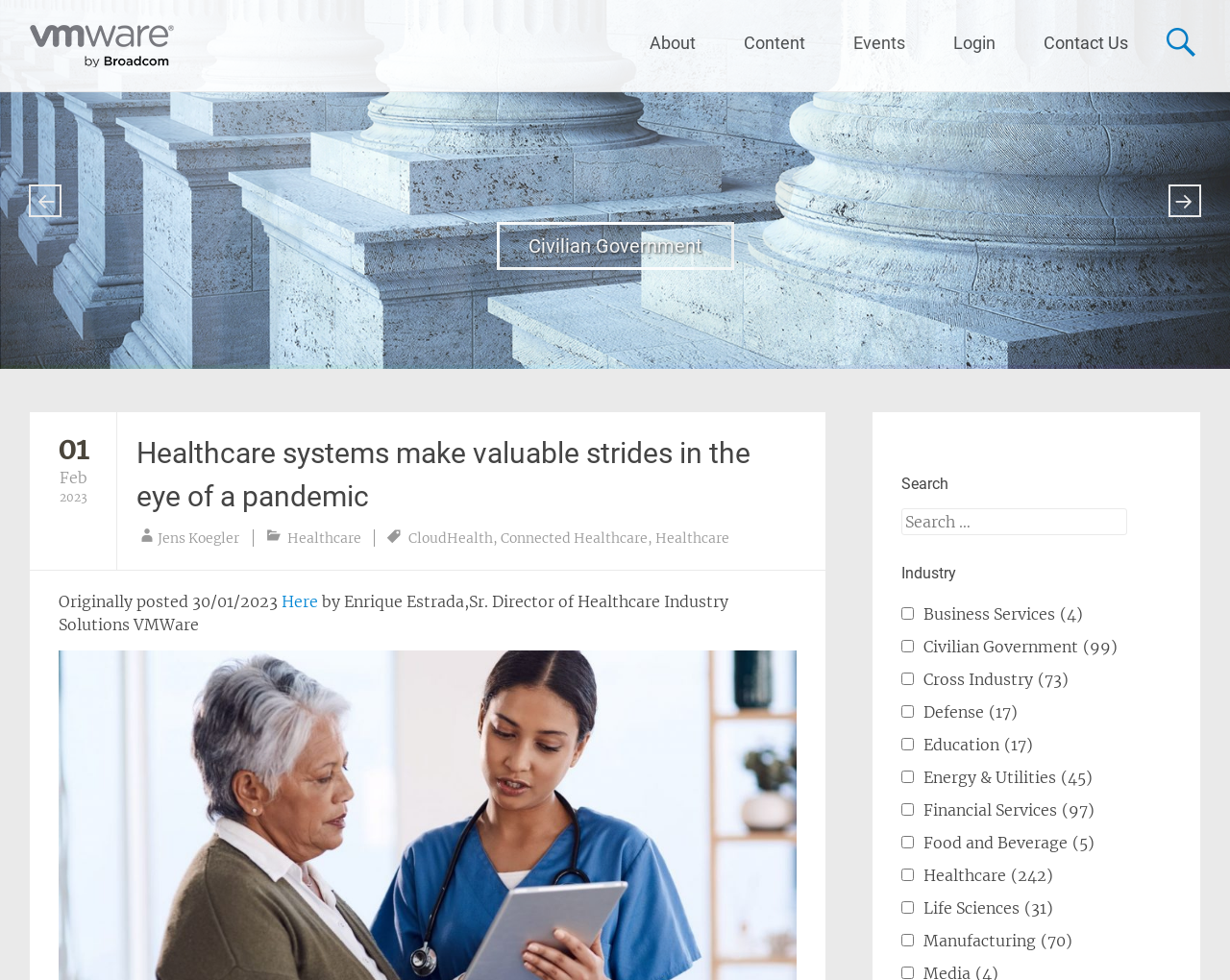Locate the bounding box coordinates of the area you need to click to fulfill this instruction: 'Search for something'. The coordinates must be in the form of four float numbers ranging from 0 to 1: [left, top, right, bottom].

[0.733, 0.519, 0.916, 0.546]